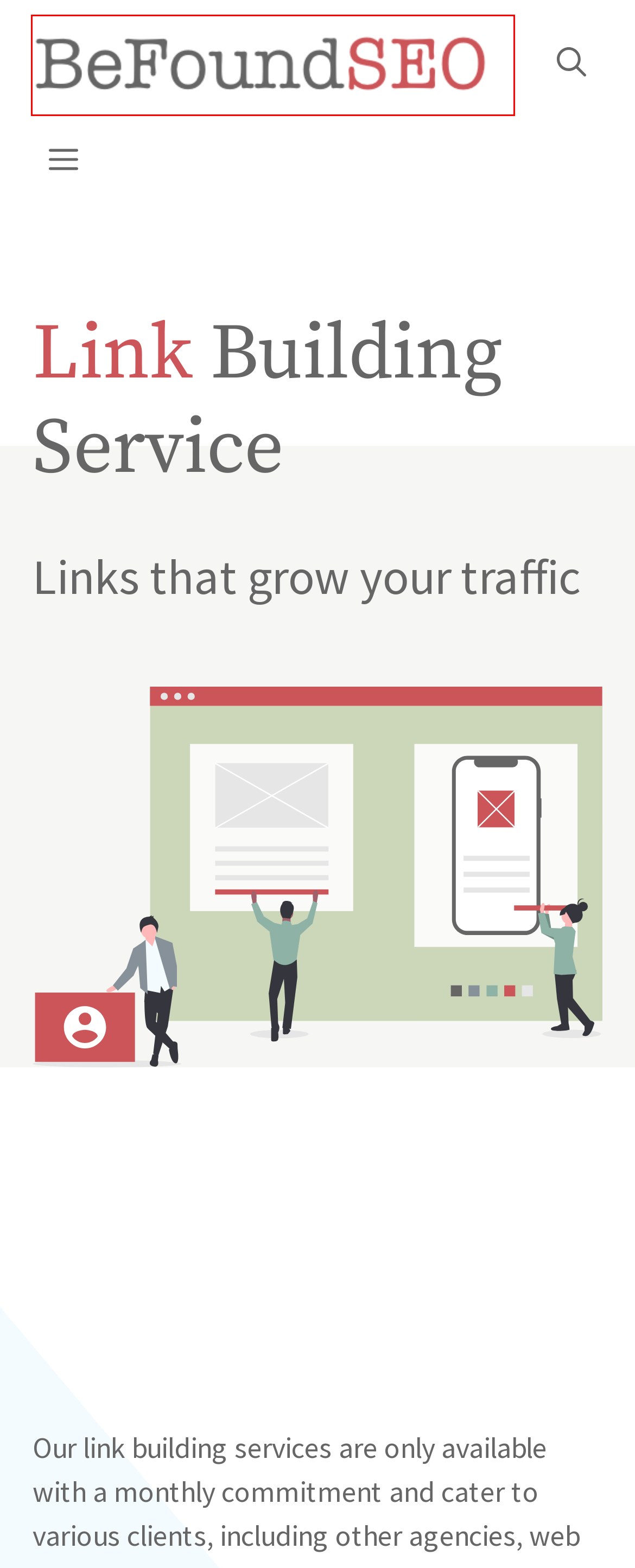Look at the screenshot of a webpage that includes a red bounding box around a UI element. Select the most appropriate webpage description that matches the page seen after clicking the highlighted element. Here are the candidates:
A. How to Find New Accounting Clients
B. Blog Posts About Search Engine Optimisation - BeFound SEO
C. Blog Posts About Blogging - BeFound SEO
D. Shopify SEO Services: Enhancing Your Online Store's Visibility - BeFound SEO
E. BeFound SEO Dublin An SEO Agency in Dublin Ireland
F. WordPress SEO Service Dublin Ireland - BeFoundSEO
G. Blog Posts About Travel Marketing - BeFound SEO
H. Contact BeFound SEO in Dublin Ireland

E